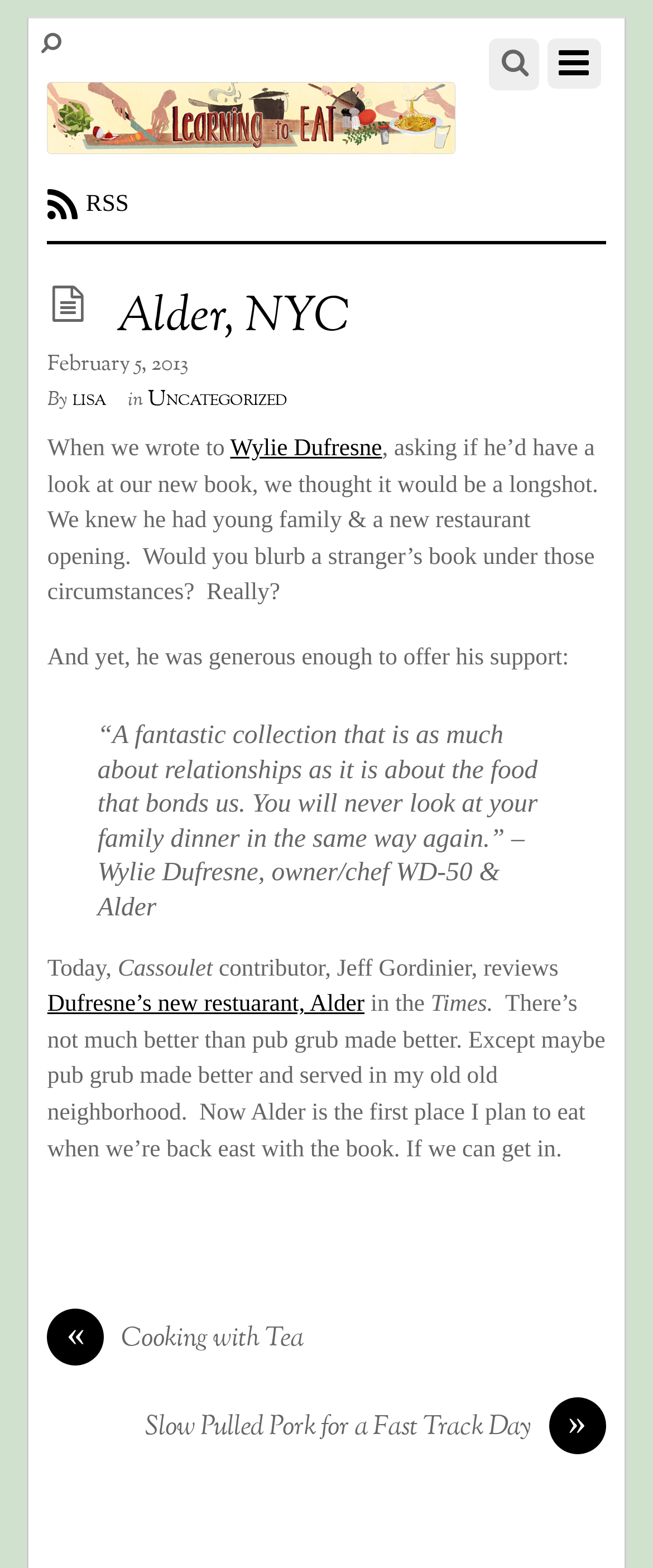Please reply to the following question using a single word or phrase: 
Who is the author of the article?

Lisa